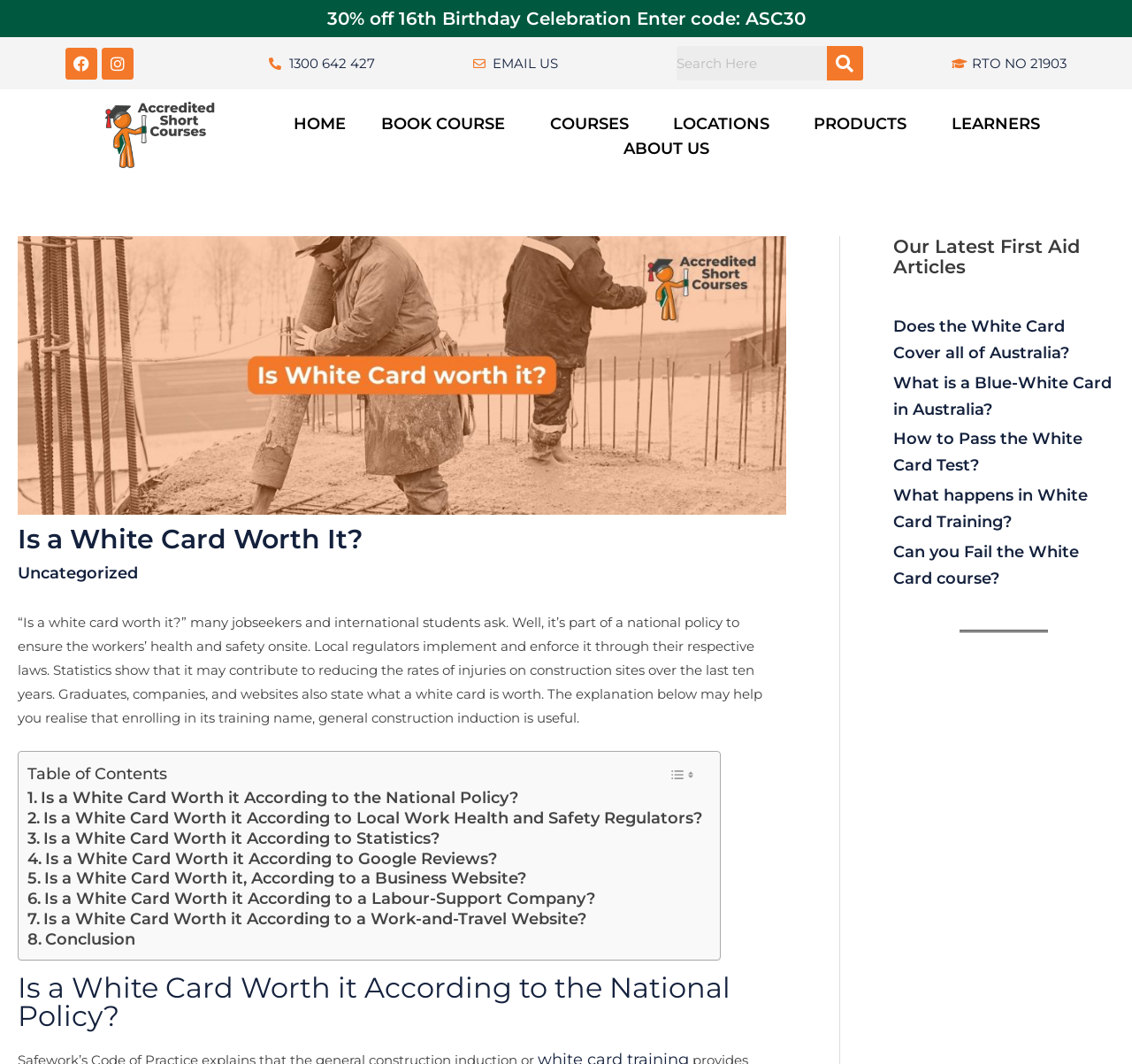Locate the bounding box coordinates of the item that should be clicked to fulfill the instruction: "Click on the 'BLOG' link".

None